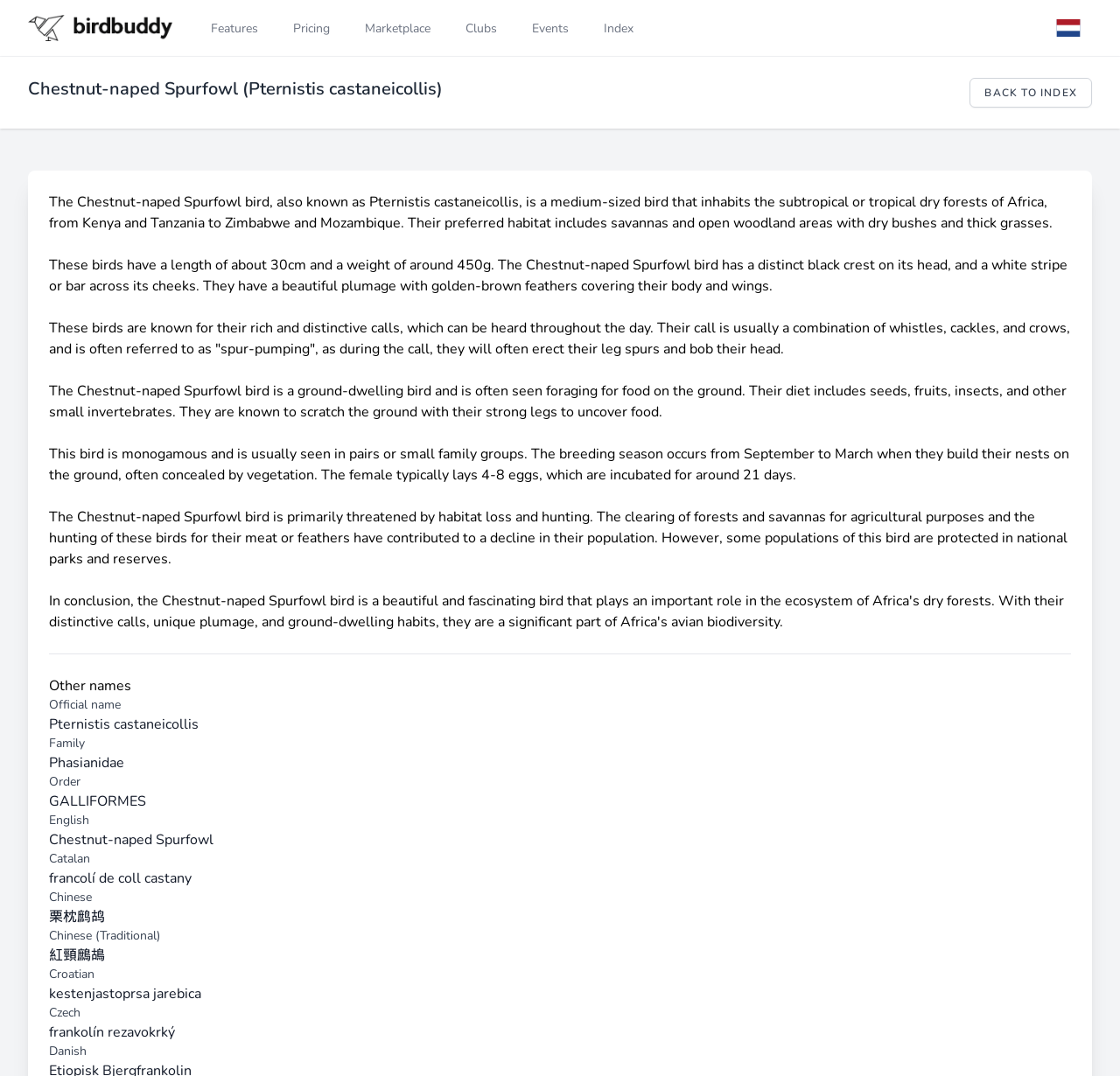Please examine the image and answer the question with a detailed explanation:
What is the typical breeding season for the Chestnut-naped Spurfowl bird?

According to the webpage, the breeding season for the Chestnut-naped Spurfowl bird occurs from September to March, during which they build their nests on the ground.